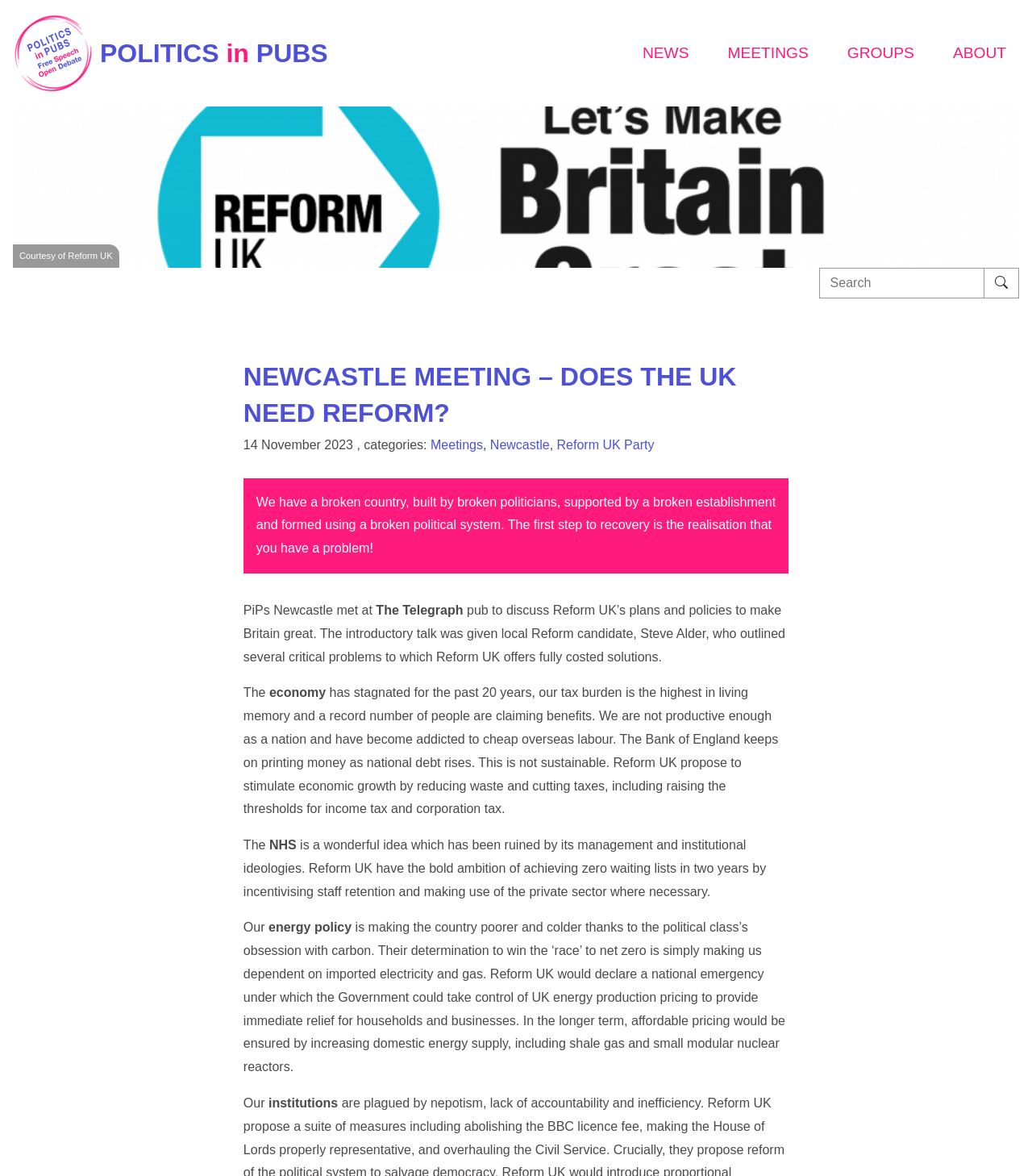Please determine the bounding box coordinates of the element to click on in order to accomplish the following task: "Click the 'GROUPS' link". Ensure the coordinates are four float numbers ranging from 0 to 1, i.e., [left, top, right, bottom].

[0.808, 0.03, 0.898, 0.061]